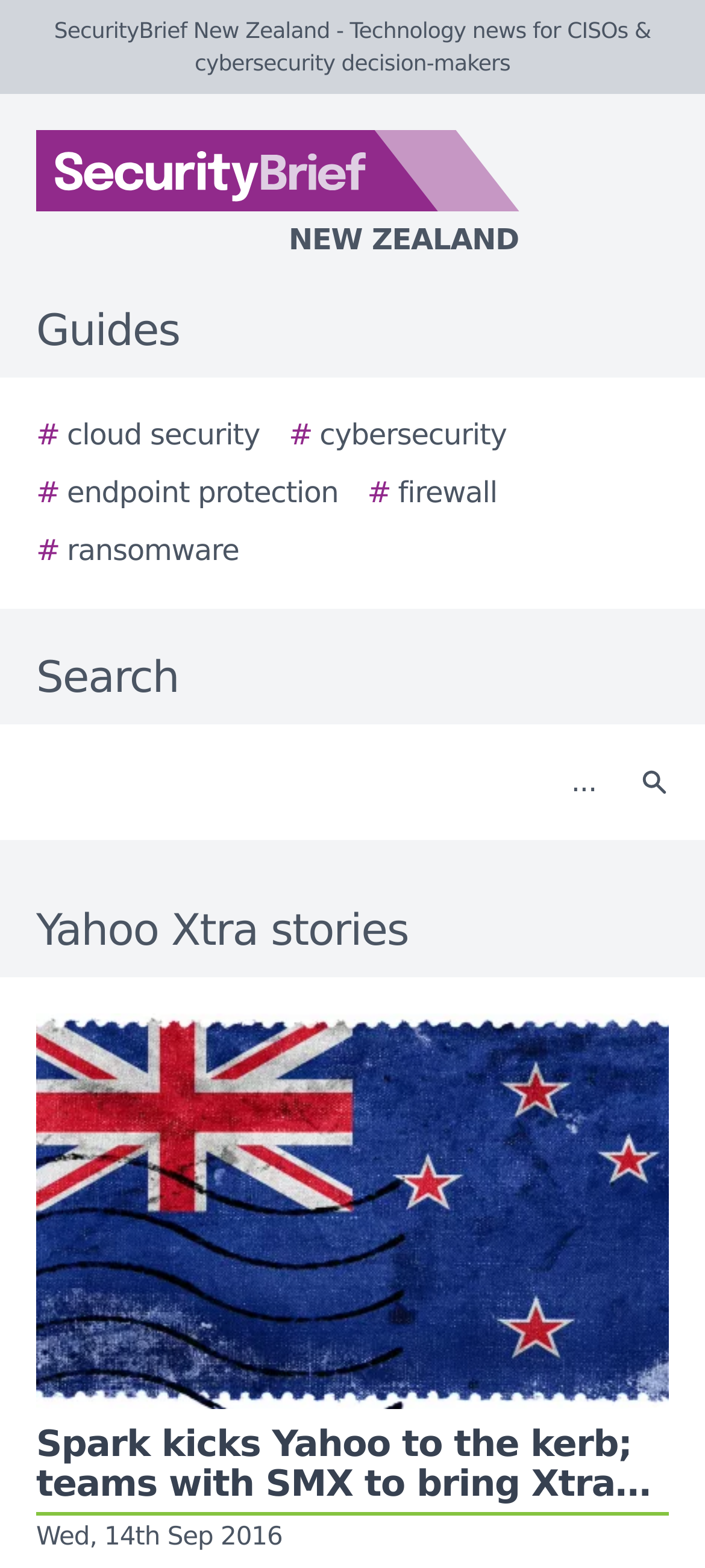Please pinpoint the bounding box coordinates for the region I should click to adhere to this instruction: "Search for cloud security".

[0.051, 0.264, 0.369, 0.291]